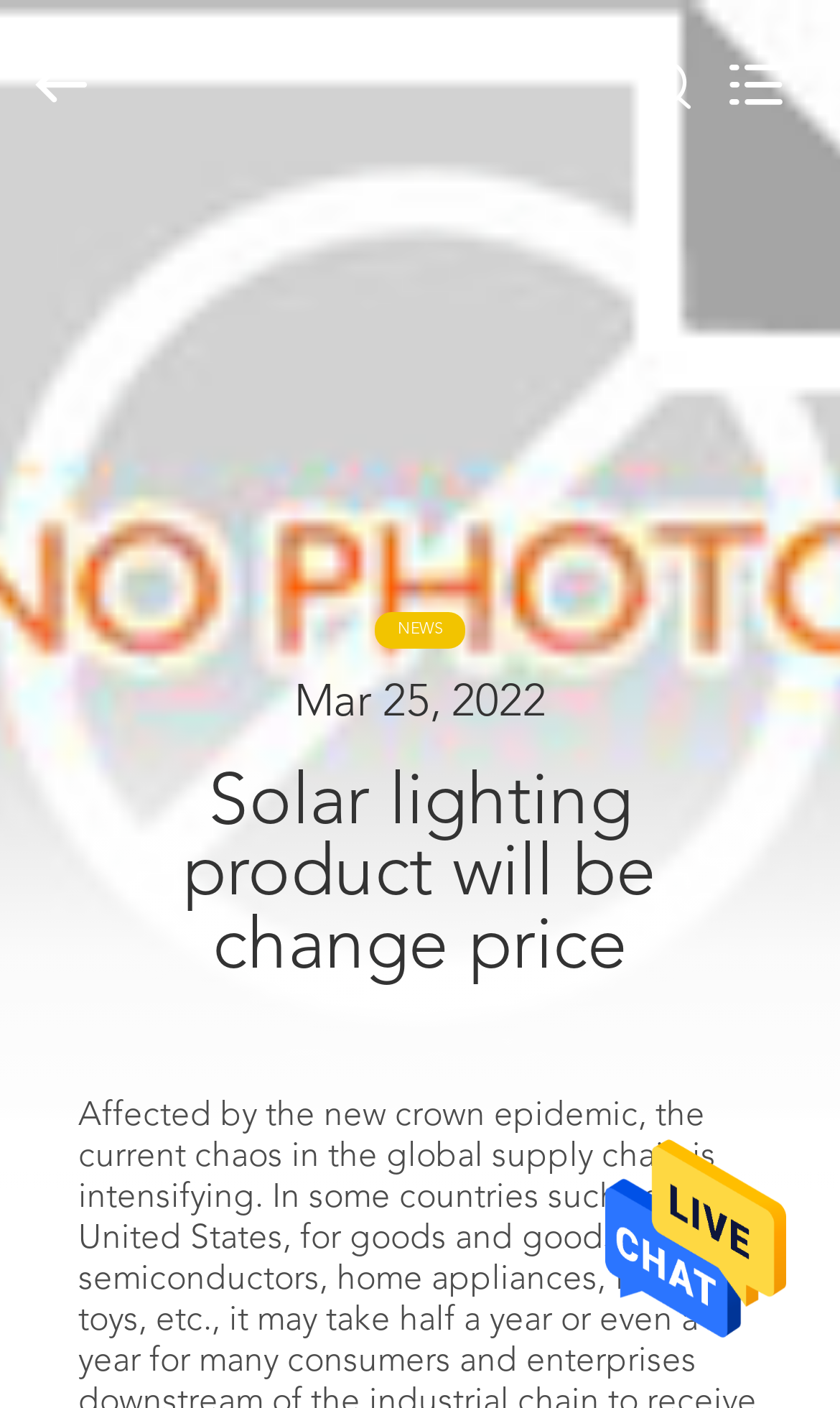Find the bounding box coordinates for the area that must be clicked to perform this action: "Chat with us".

[0.0, 0.817, 0.167, 0.909]